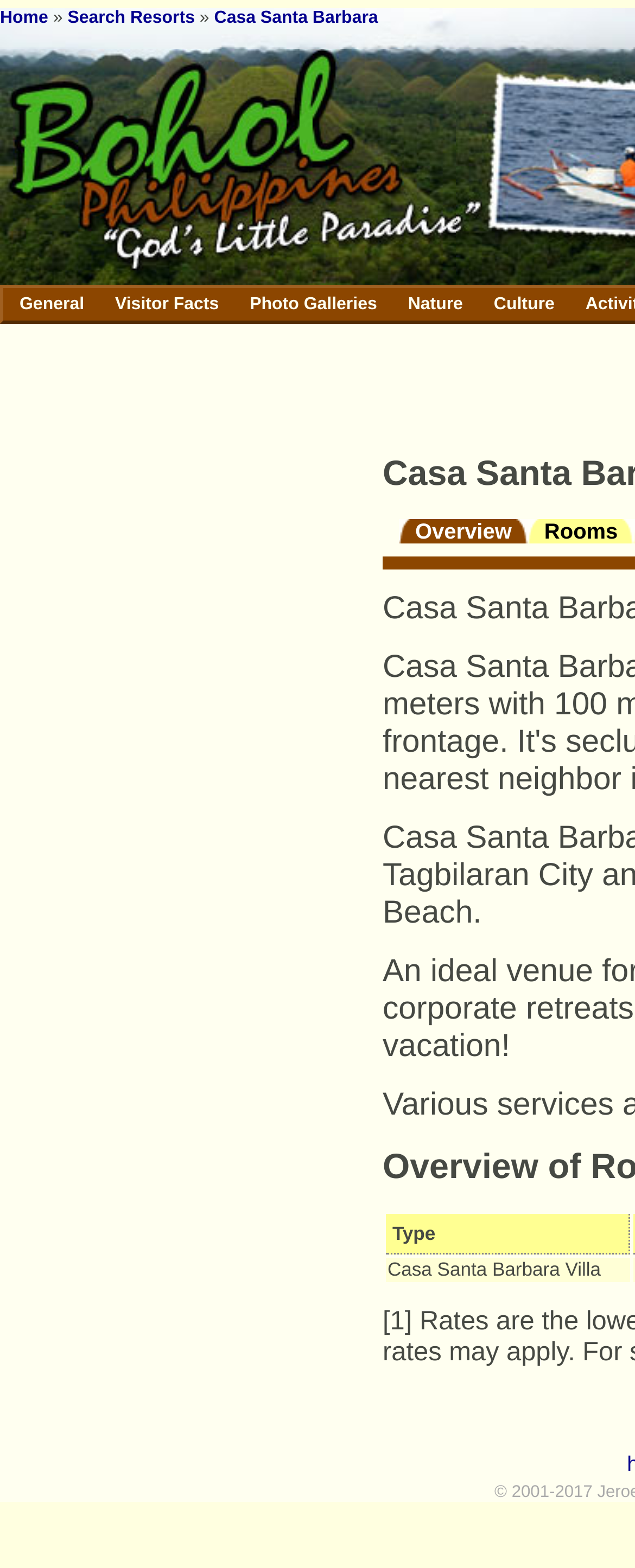Answer the question below using just one word or a short phrase: 
What is the last link in the middle navigation bar?

Culture